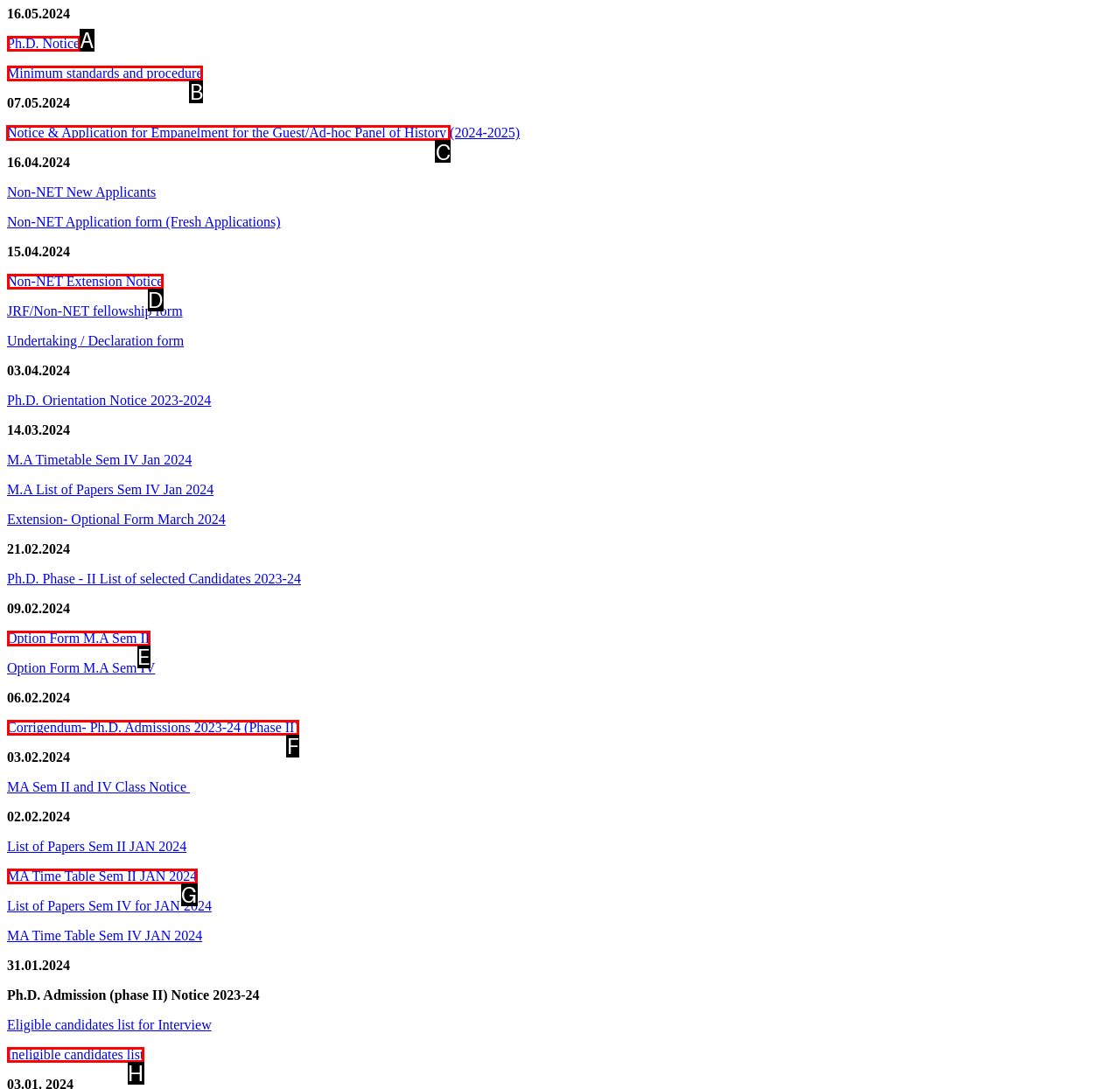Which option should be clicked to execute the following task: Read Notice & Application for Empanelment for the Guest/Ad-hoc Panel of History? Respond with the letter of the selected option.

C